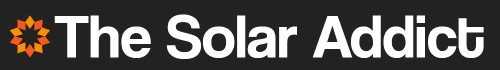Create a detailed narrative of what is happening in the image.

The image features the logo of "The Solar Addict," which prominently displays the brand's name accompanied by a stylized sun icon. The logo reflects a modern and eco-conscious aesthetic, emphasizing the focus on solar energy solutions. This visual identity connects with the site's theme of providing guidance on solar technology, particular to products like the Prymax Power Station and solar panels. The dark background enhances the vibrant colors of the logo, making it visually striking and memorable for visitors exploring renewable energy options.